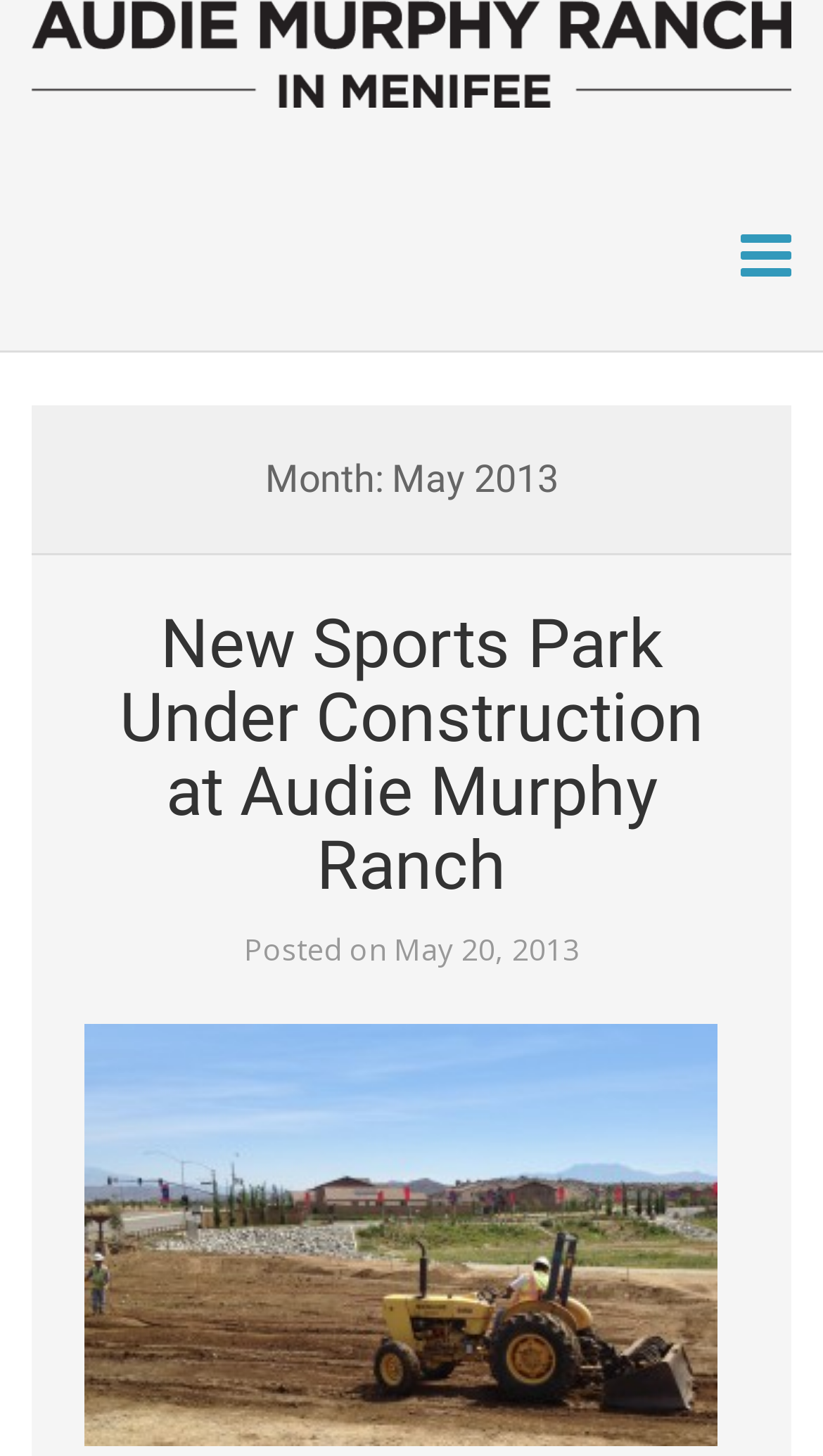What is the main heading displayed on the webpage? Please provide the text.

Month: May 2013